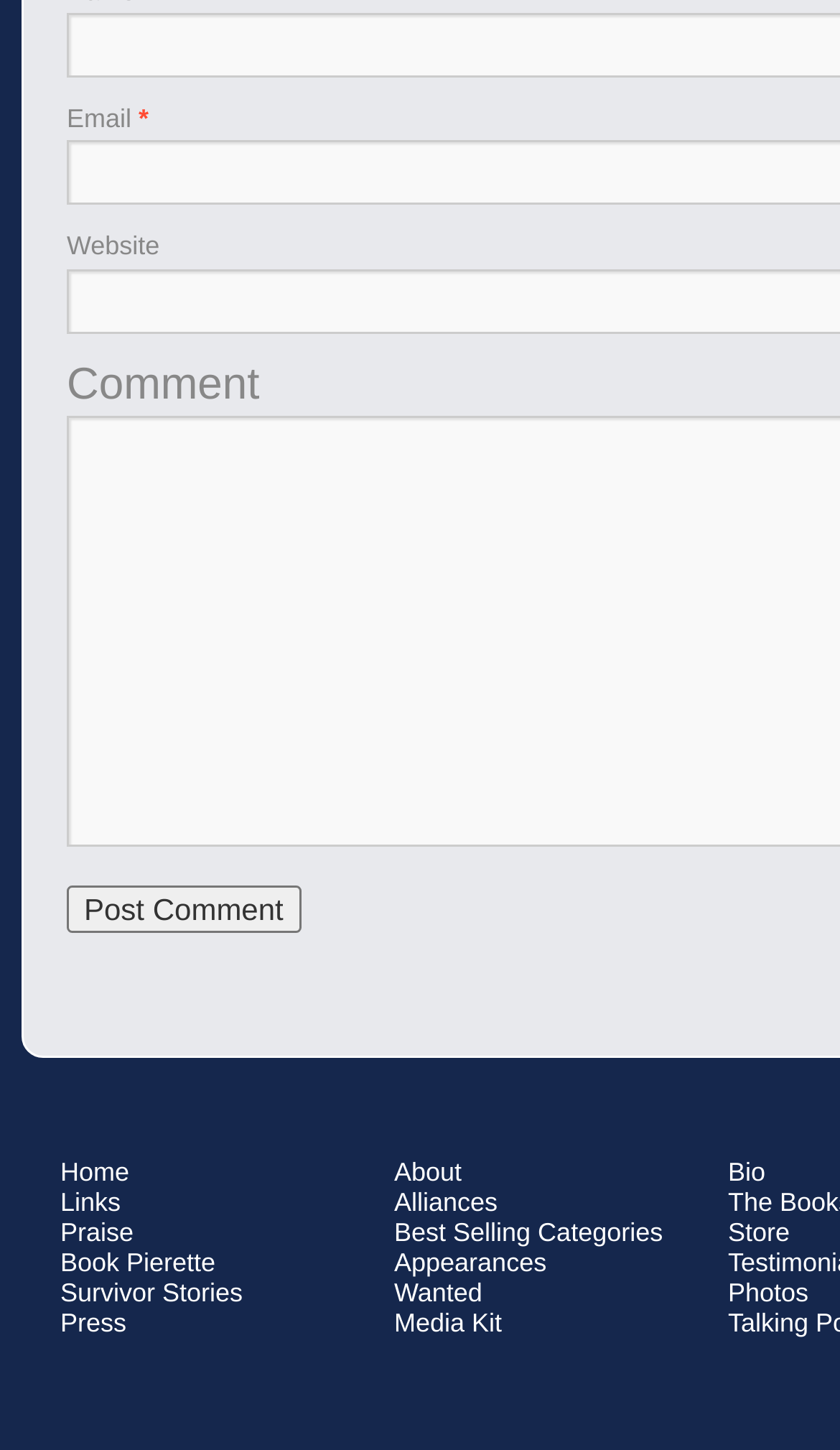Provide a short answer using a single word or phrase for the following question: 
How many links are there on the bottom of the webpage?

12